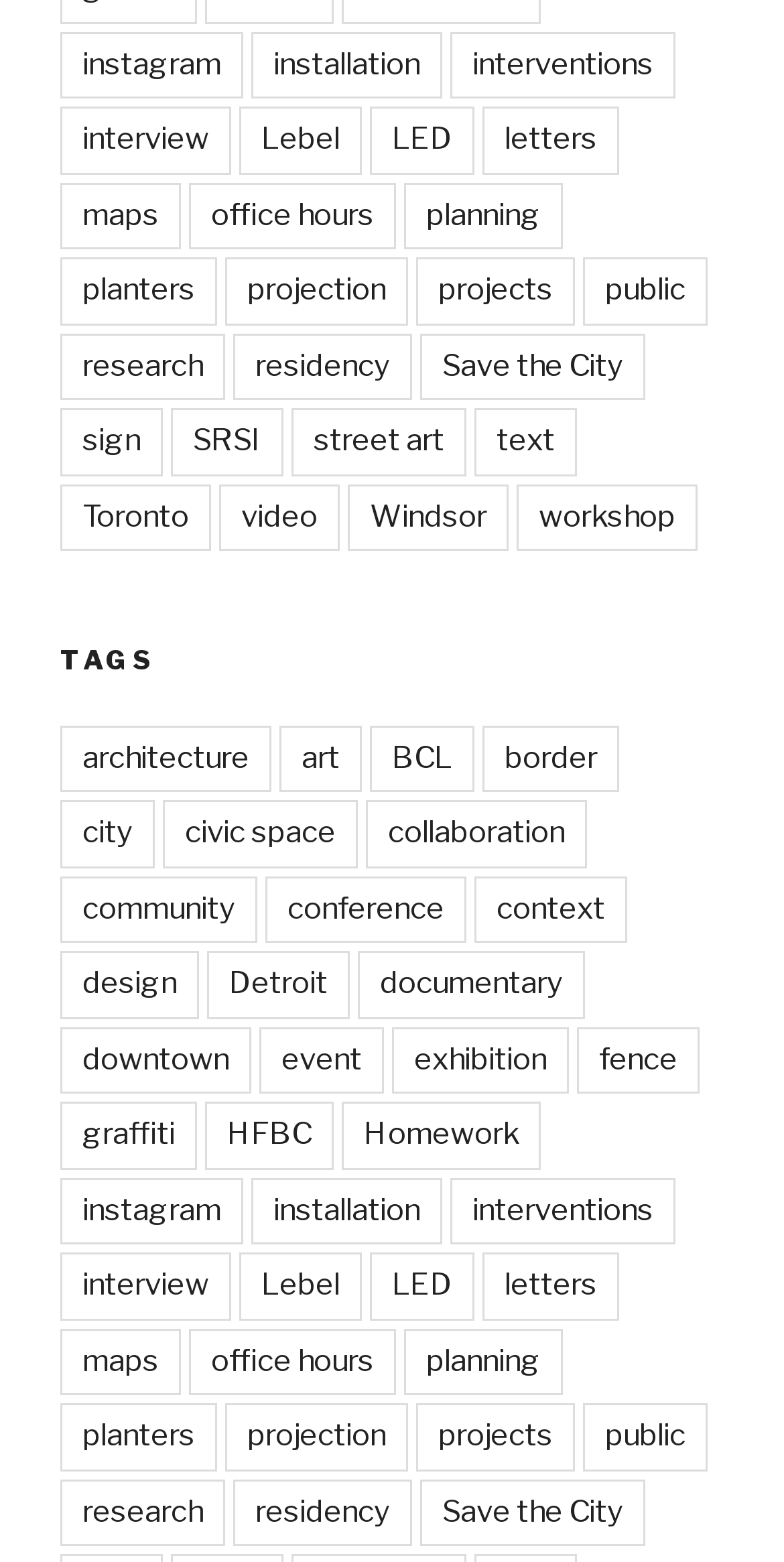Kindly determine the bounding box coordinates of the area that needs to be clicked to fulfill this instruction: "learn about the residency".

[0.297, 0.213, 0.526, 0.256]